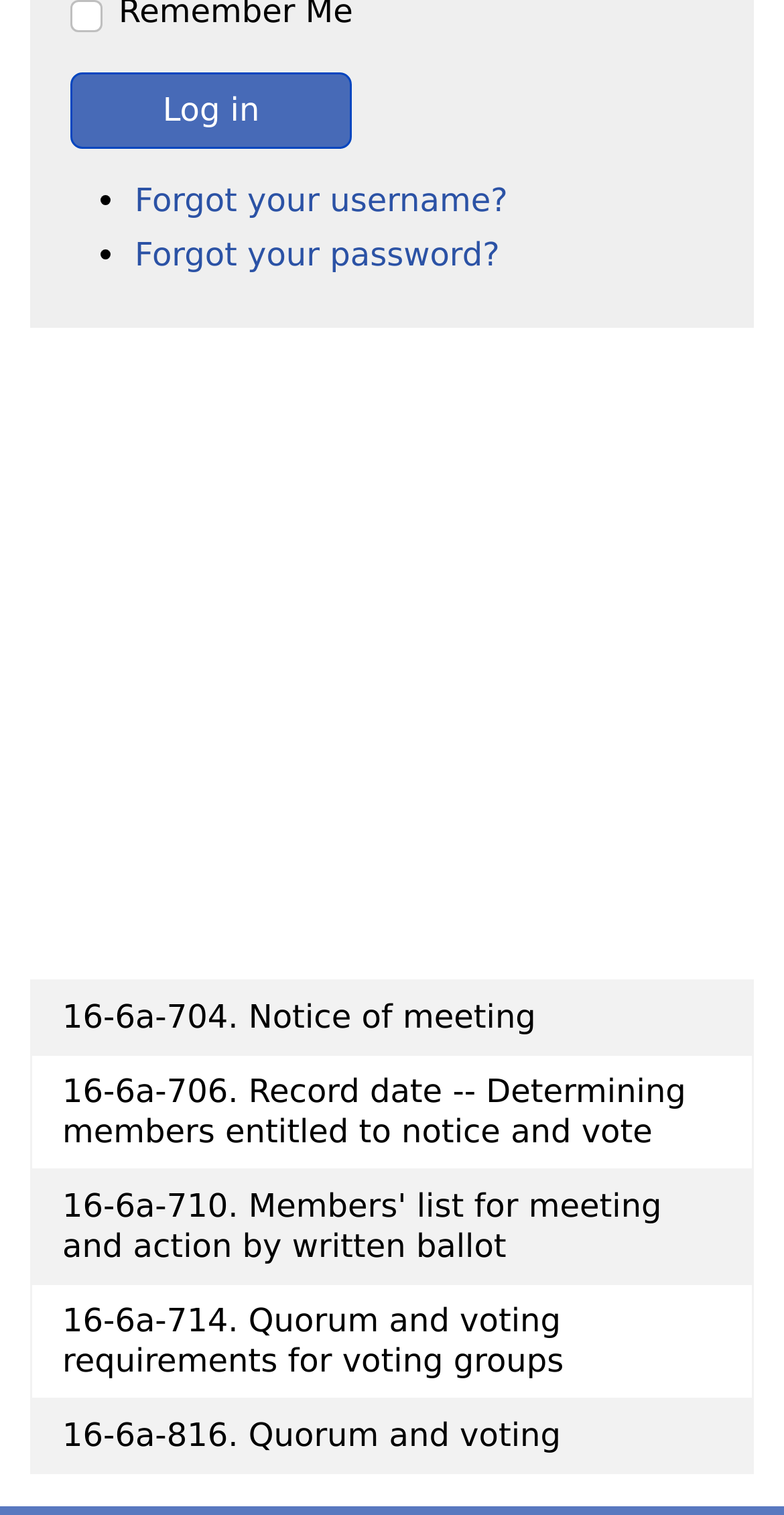Please give a succinct answer using a single word or phrase:
What is the purpose of the button?

Log in